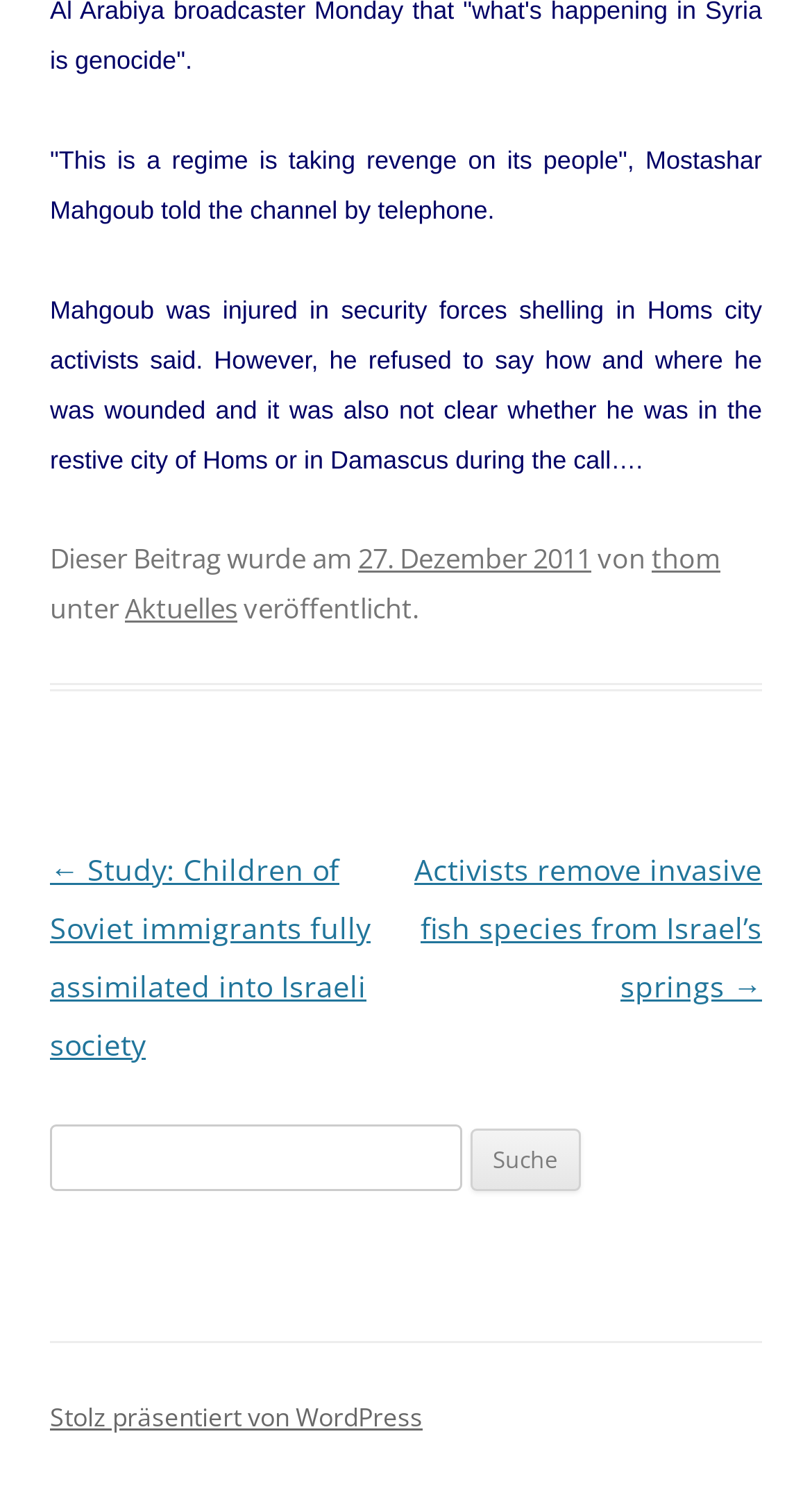Find the bounding box coordinates of the area that needs to be clicked in order to achieve the following instruction: "View the 'Search Form'". The coordinates should be specified as four float numbers between 0 and 1, i.e., [left, top, right, bottom].

None